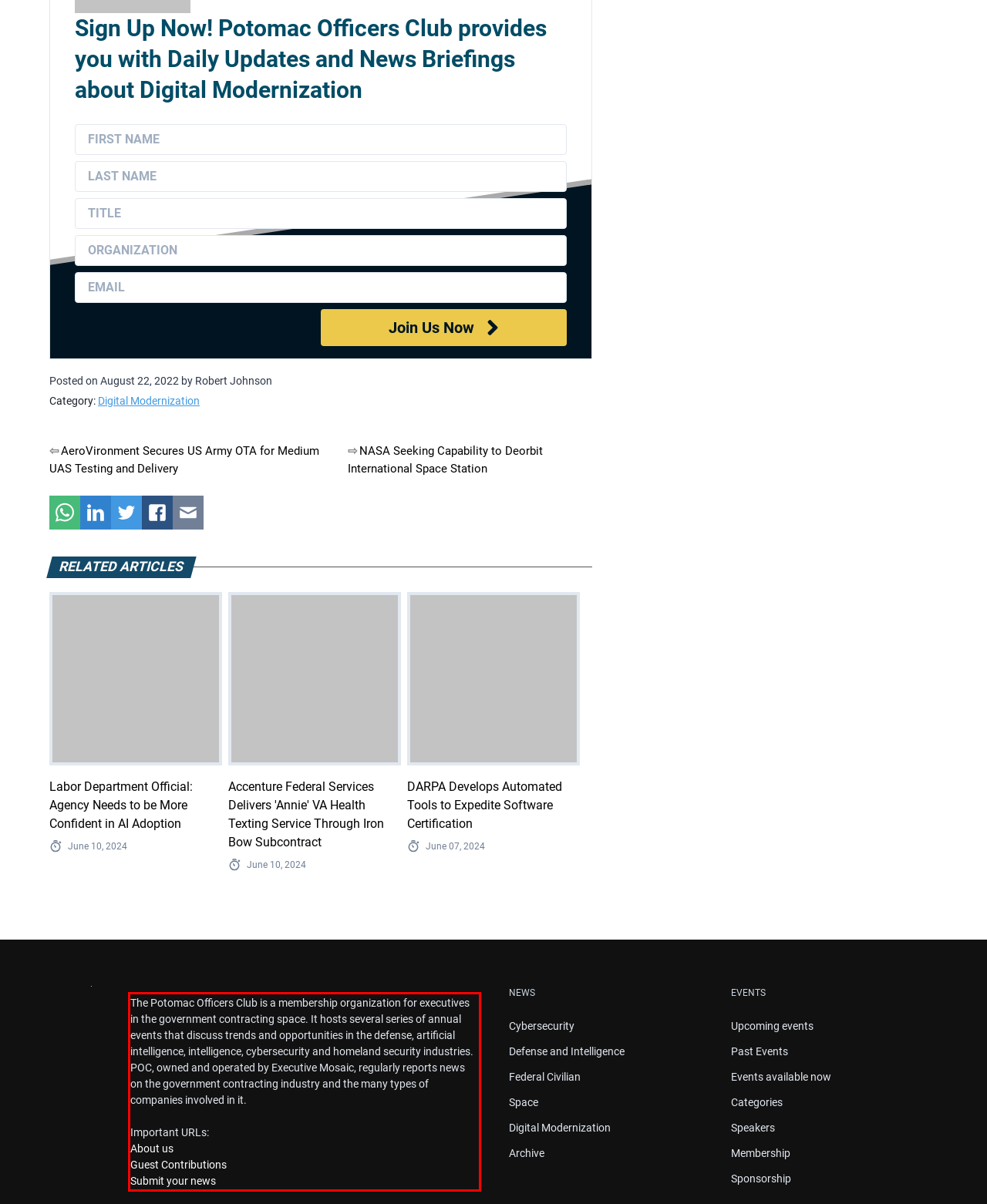Using the provided screenshot of a webpage, recognize and generate the text found within the red rectangle bounding box.

The Potomac Officers Club is a membership organization for executives in the government contracting space. It hosts several series of annual events that discuss trends and opportunities in the defense, artificial intelligence, intelligence, cybersecurity and homeland security industries. POC, owned and operated by Executive Mosaic, regularly reports news on the government contracting industry and the many types of companies involved in it. Important URLs: About us Guest Contributions Submit your news